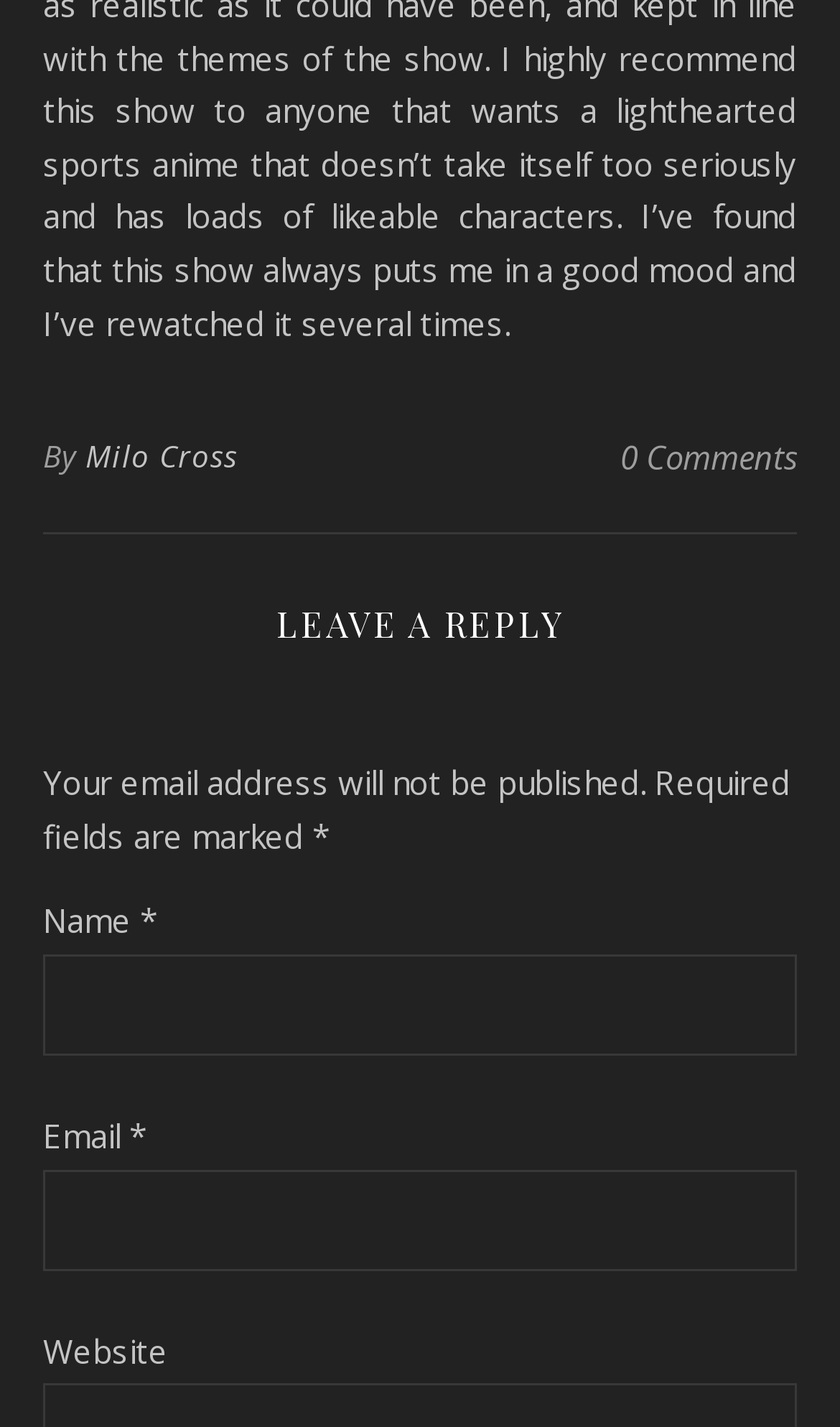From the webpage screenshot, identify the region described by alt="NIPPON PAPER GROUP". Provide the bounding box coordinates as (top-left x, top-left y, bottom-right x, bottom-right y), with each value being a floating point number between 0 and 1.

None